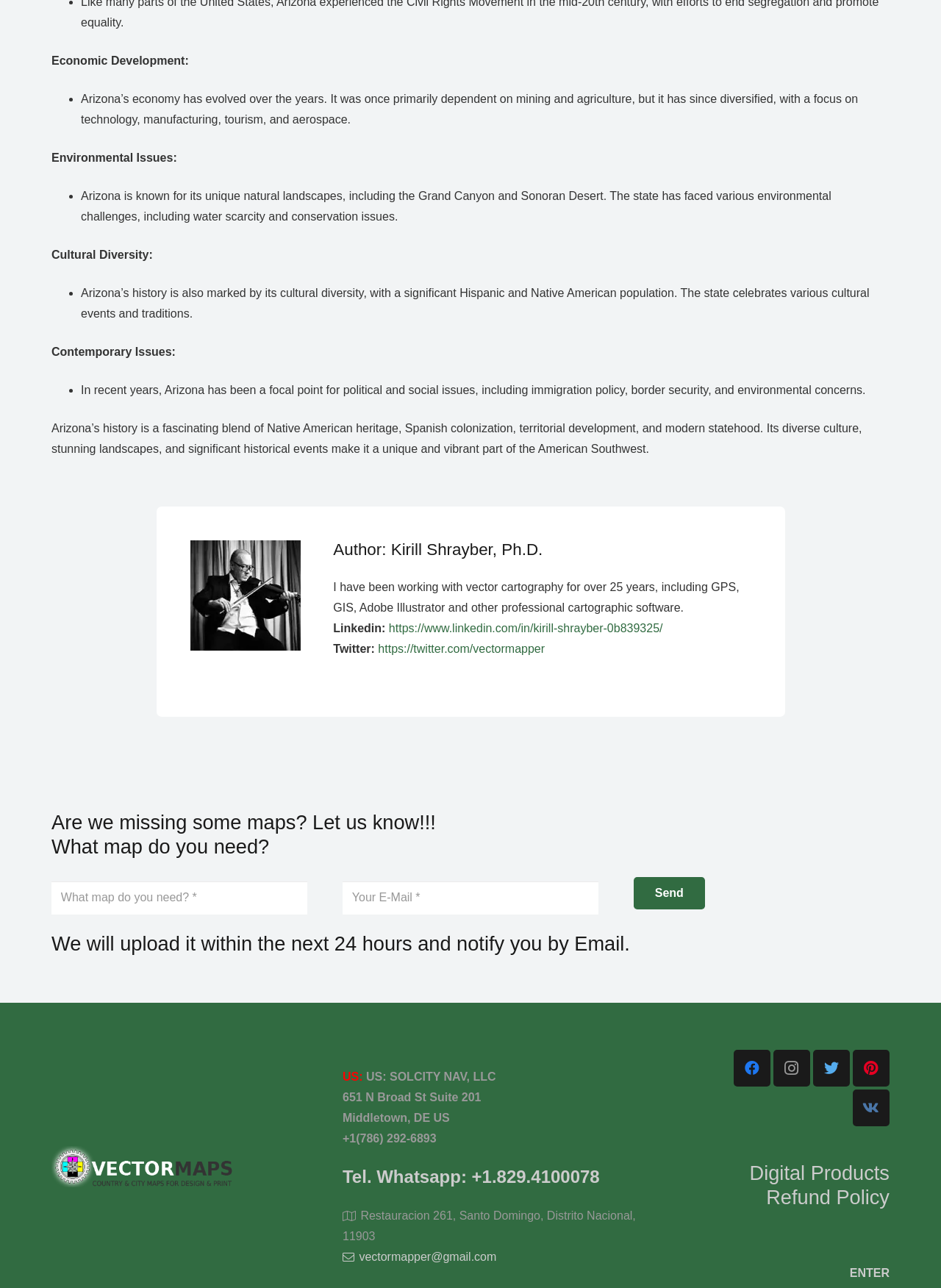Please identify the bounding box coordinates of the clickable area that will fulfill the following instruction: "Visit The News Fetcher homepage". The coordinates should be in the format of four float numbers between 0 and 1, i.e., [left, top, right, bottom].

None